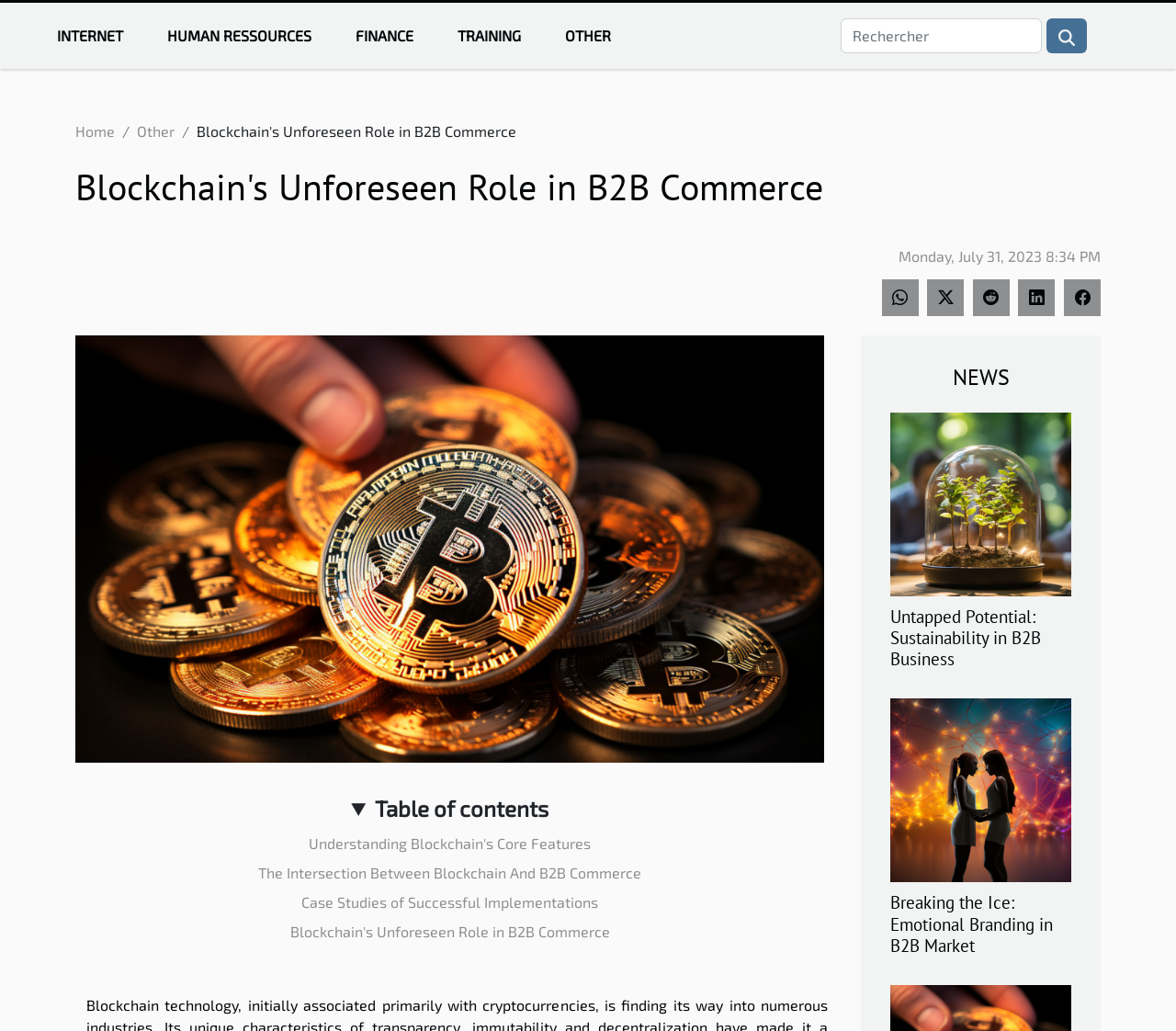Find the bounding box coordinates of the element to click in order to complete the given instruction: "View the image of 'Blockchain's Unforeseen Role in B2B Commerce'."

[0.064, 0.325, 0.713, 0.74]